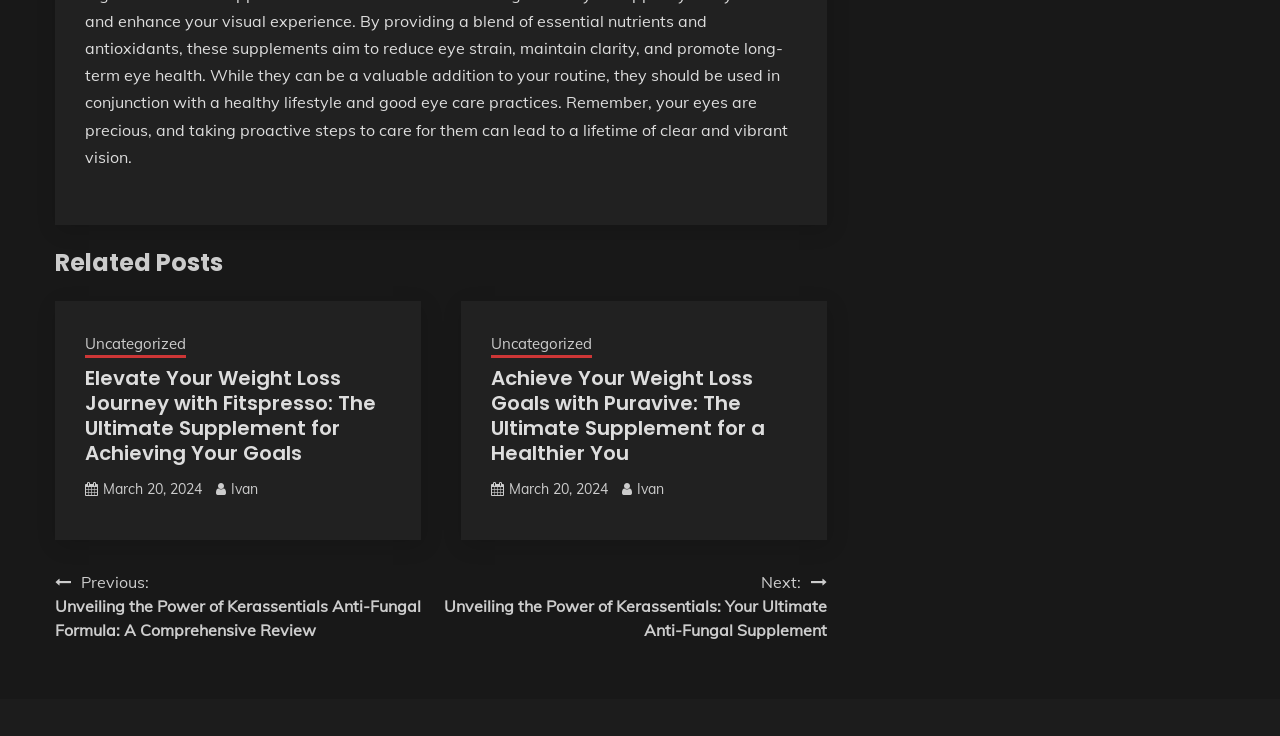Locate the bounding box coordinates of the element that should be clicked to execute the following instruction: "Navigate to the next post".

[0.344, 0.775, 0.646, 0.873]